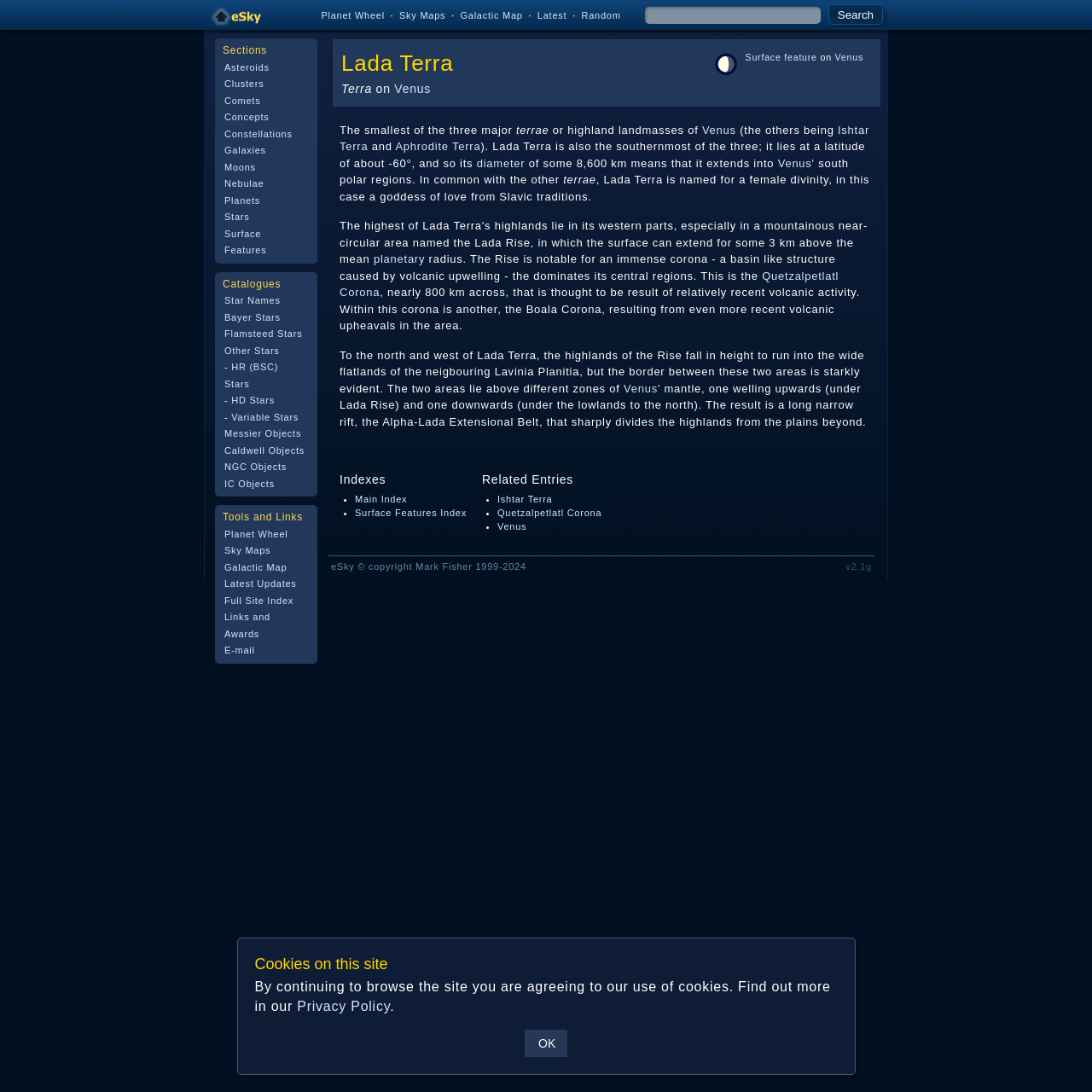What is the name of the goddess of love from Slavic traditions? Analyze the screenshot and reply with just one word or a short phrase.

Lada